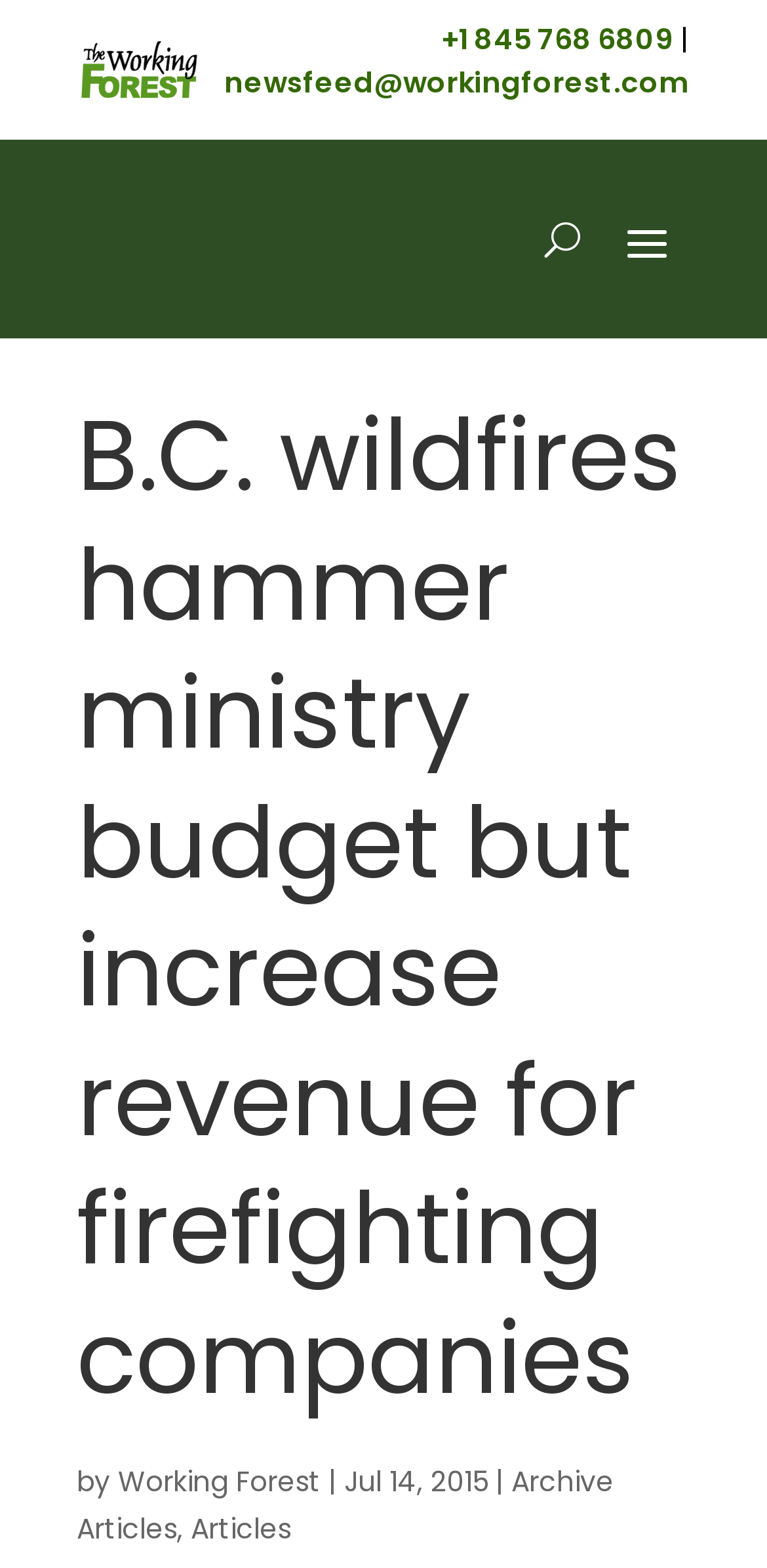Provide the bounding box coordinates of the HTML element described as: "+1 845 768 6809". The bounding box coordinates should be four float numbers between 0 and 1, i.e., [left, top, right, bottom].

[0.574, 0.013, 0.877, 0.038]